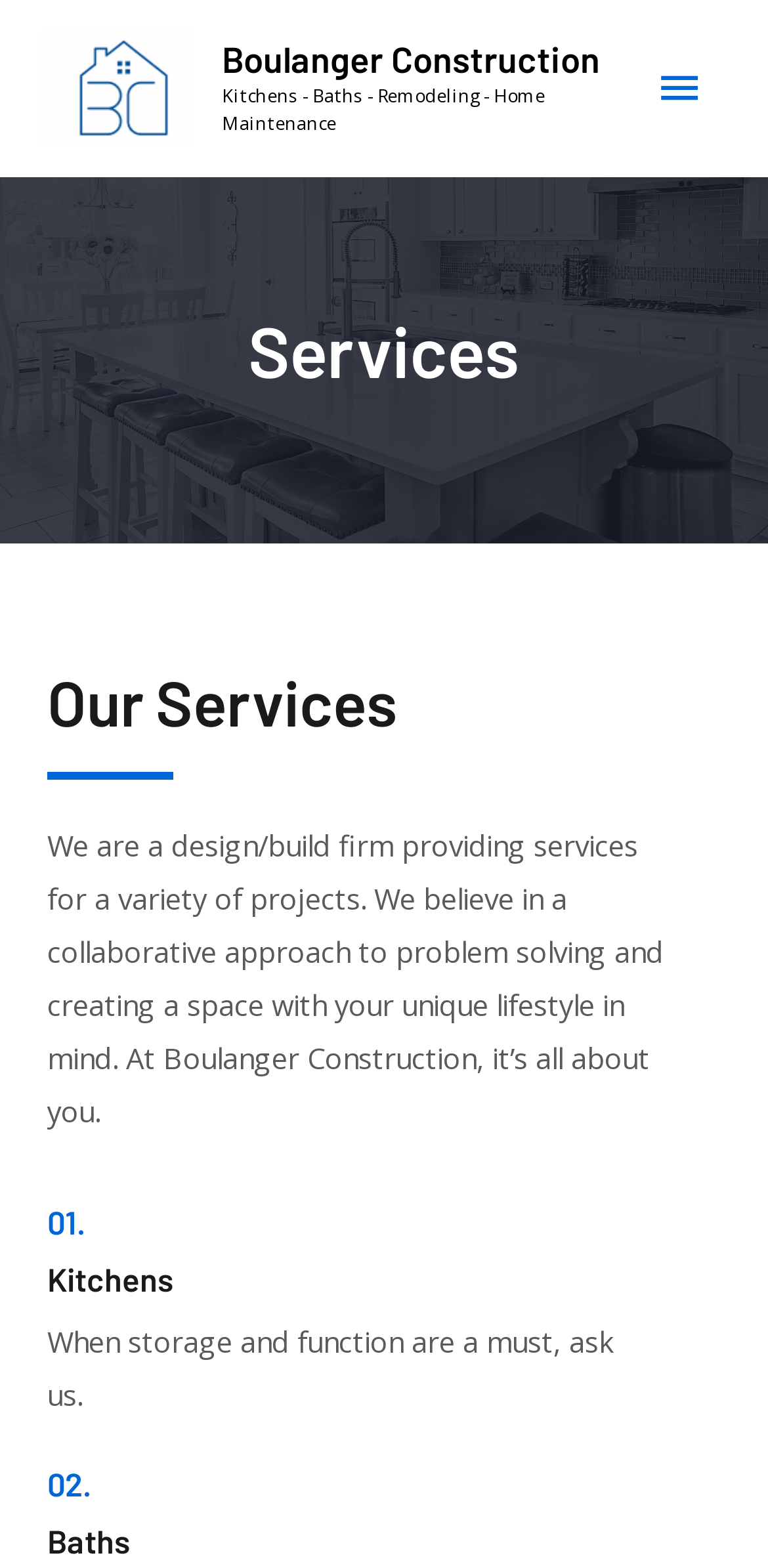How many sections are there in the services provided by Boulanger Construction?
Using the image, answer in one word or phrase.

At least 2